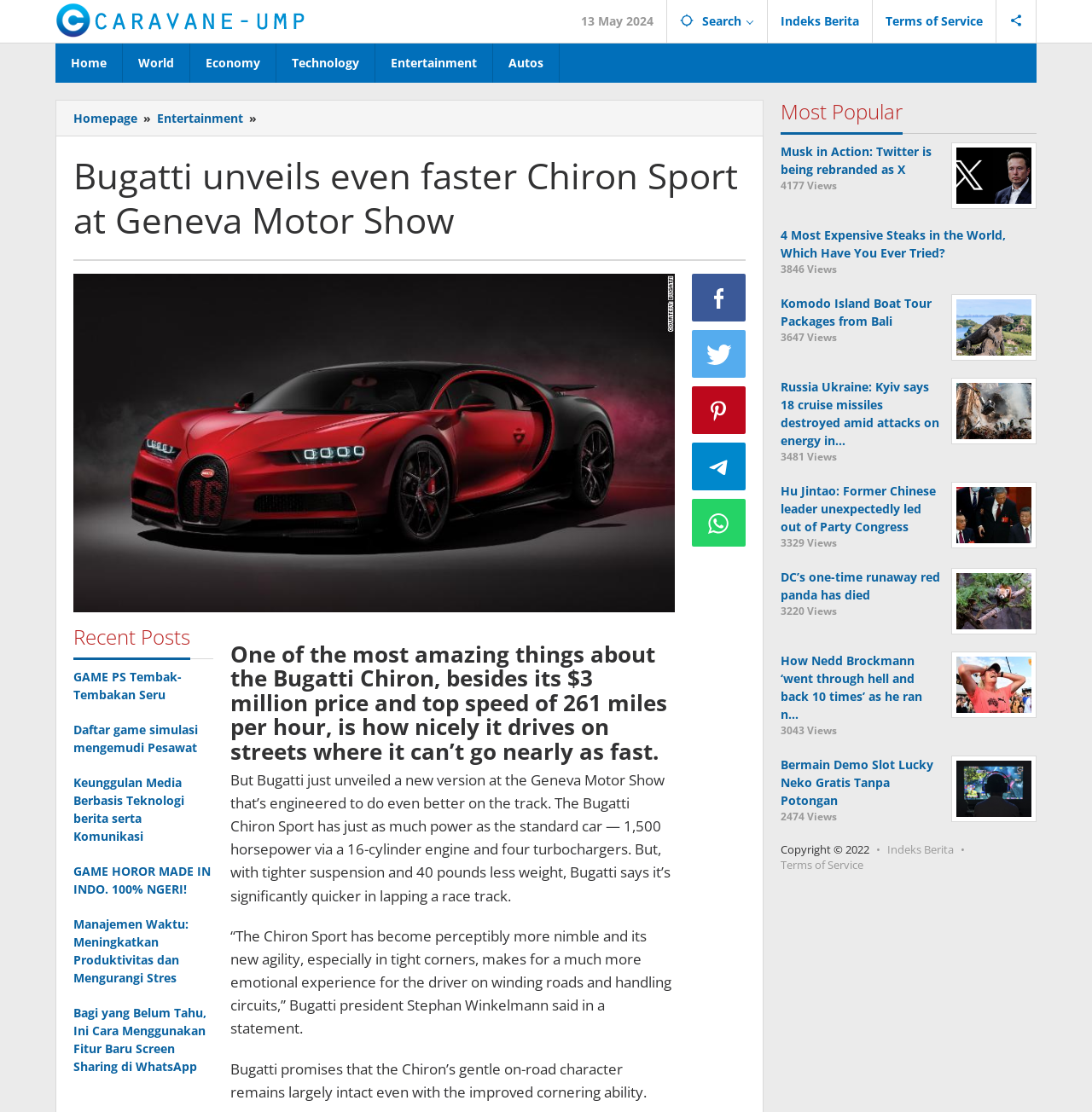Determine the bounding box coordinates for the region that must be clicked to execute the following instruction: "Click on the 'Home' link".

[0.051, 0.039, 0.112, 0.074]